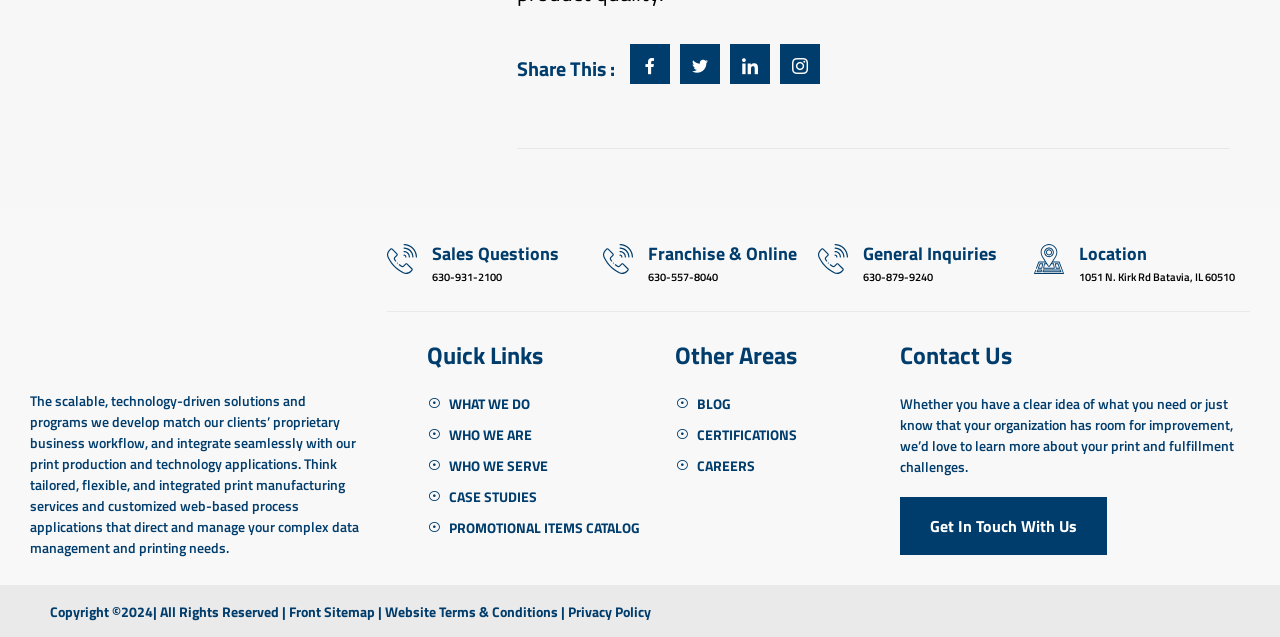Please identify the bounding box coordinates of the region to click in order to complete the given instruction: "View certifications". The coordinates should be four float numbers between 0 and 1, i.e., [left, top, right, bottom].

[0.527, 0.665, 0.703, 0.698]